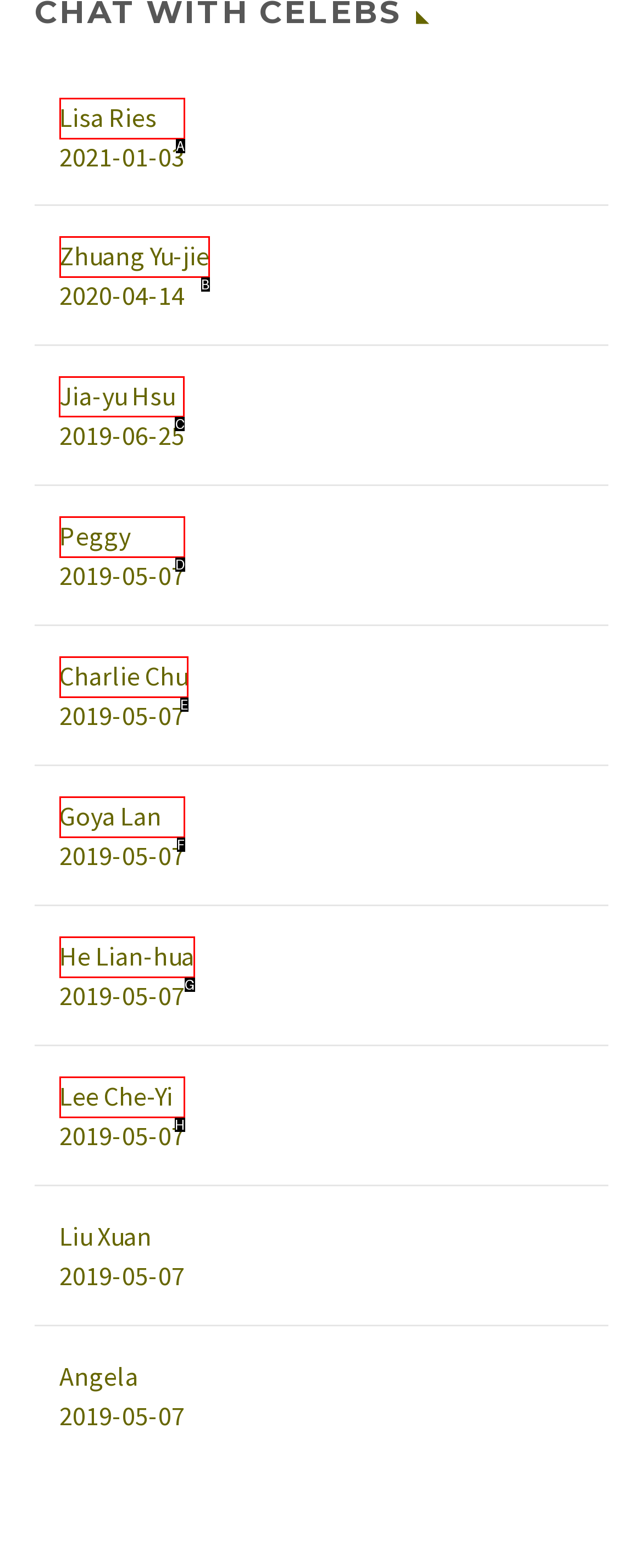Tell me which one HTML element I should click to complete the following instruction: check Jia-yu Hsu's information
Answer with the option's letter from the given choices directly.

C